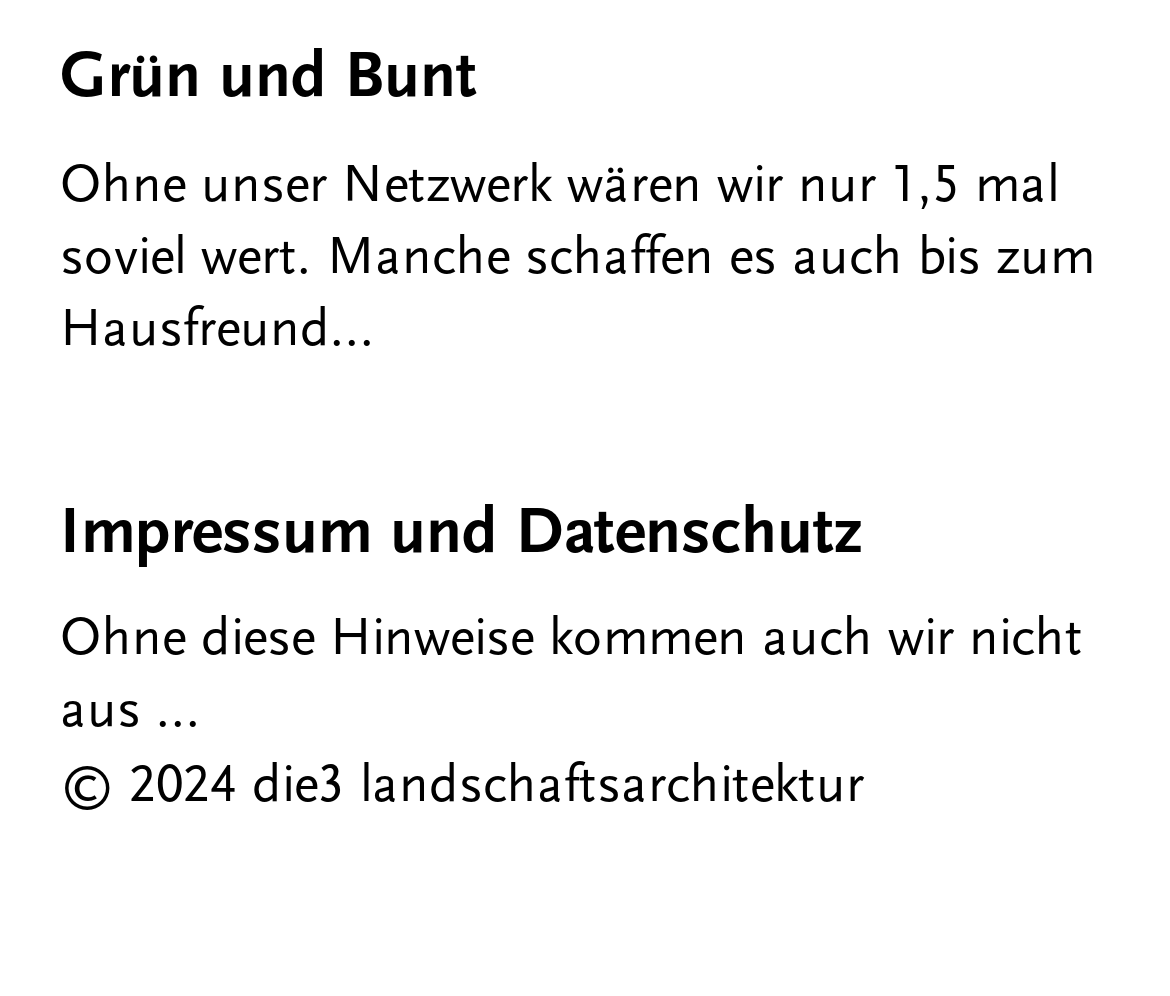Provide the bounding box coordinates for the specified HTML element described in this description: "Grün und Bunt". The coordinates should be four float numbers ranging from 0 to 1, in the format [left, top, right, bottom].

[0.051, 0.04, 0.408, 0.116]